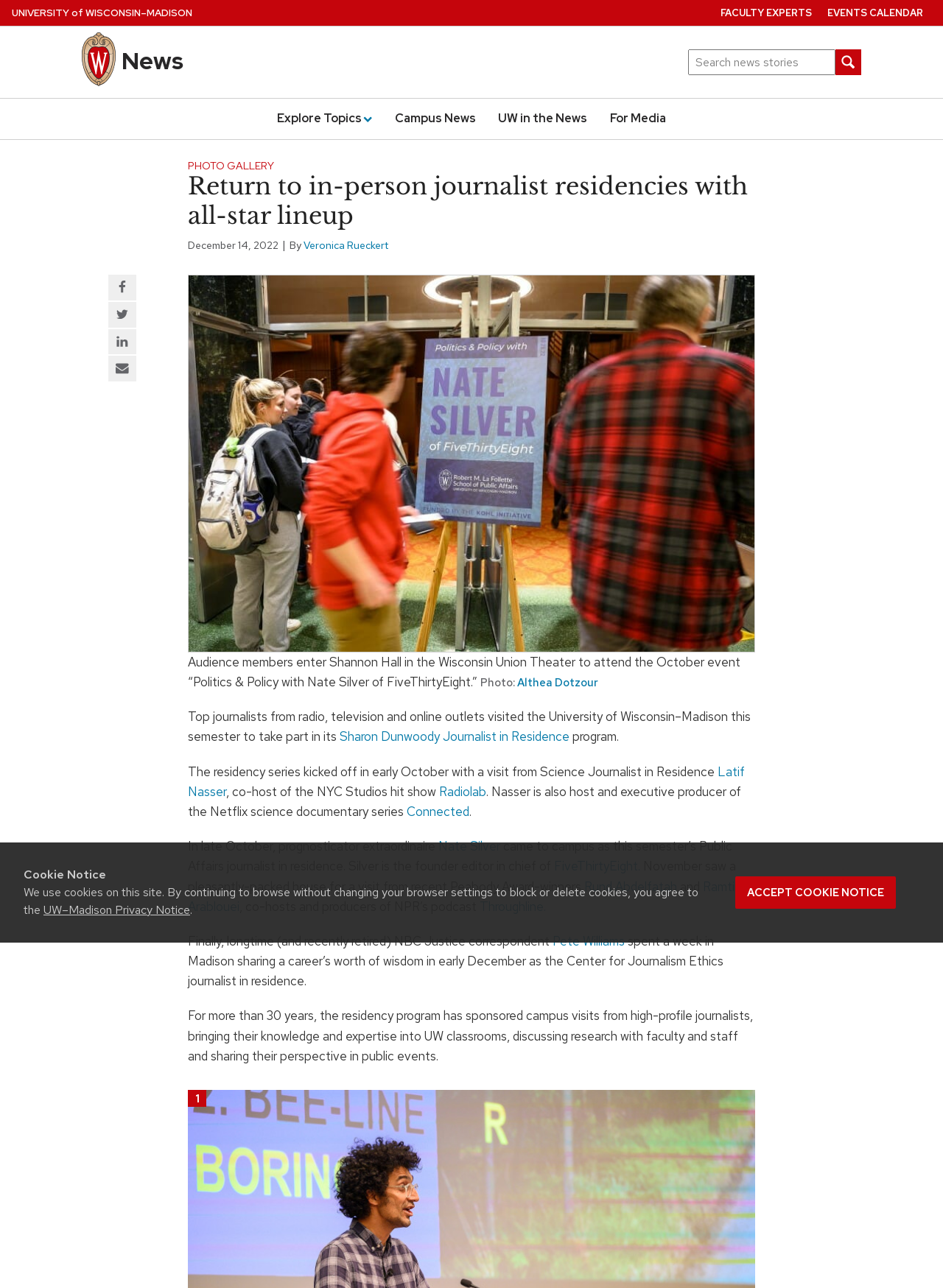Using the format (top-left x, top-left y, bottom-right x, bottom-right y), and given the element description, identify the bounding box coordinates within the screenshot: Accept cookie notice

[0.78, 0.68, 0.95, 0.706]